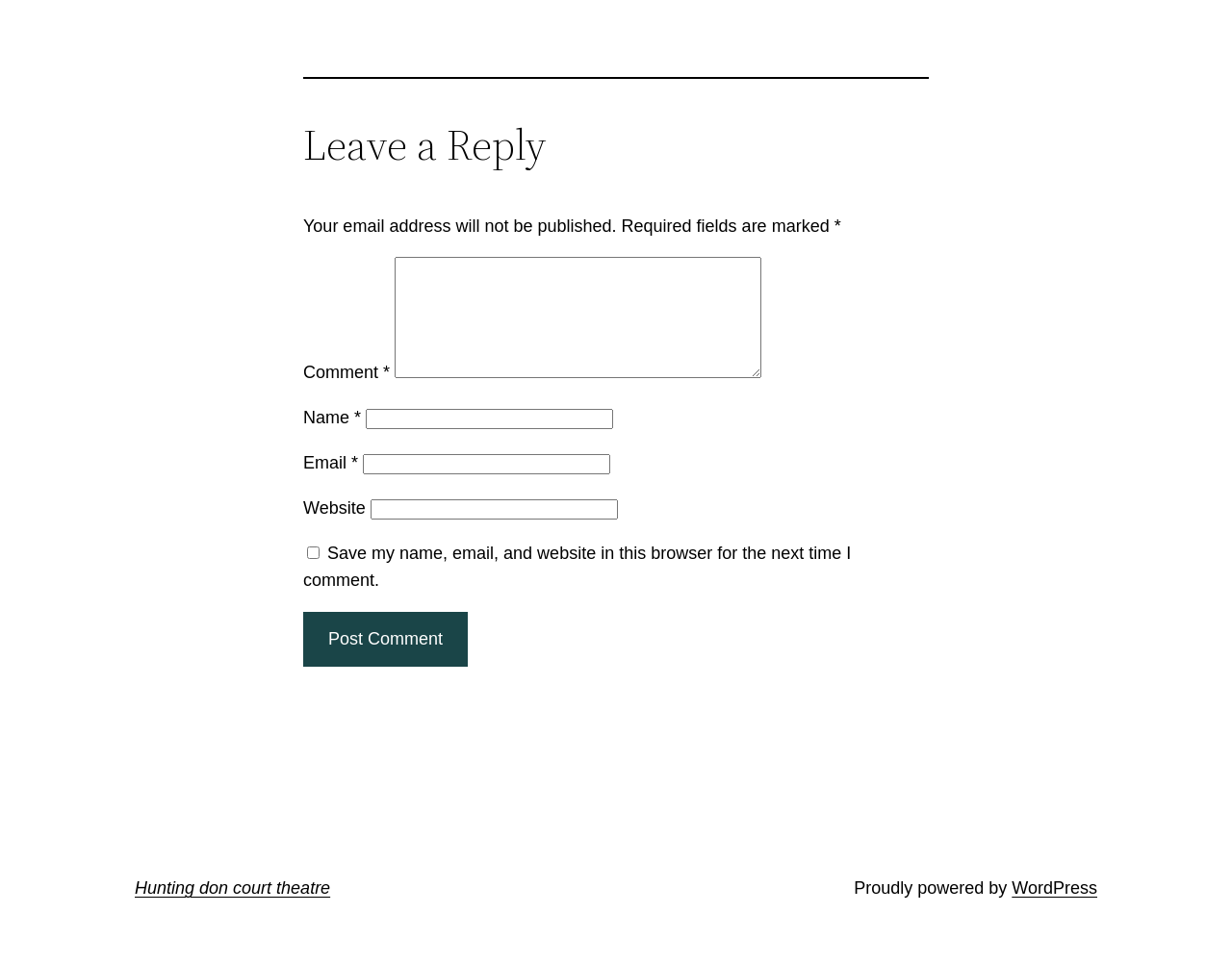Analyze the image and give a detailed response to the question:
What is the purpose of the comment section?

The webpage has a section with a heading 'Leave a Reply' and several input fields for users to enter their name, email, website, and comment. This suggests that the purpose of this section is to allow users to leave a reply or comment on the webpage.